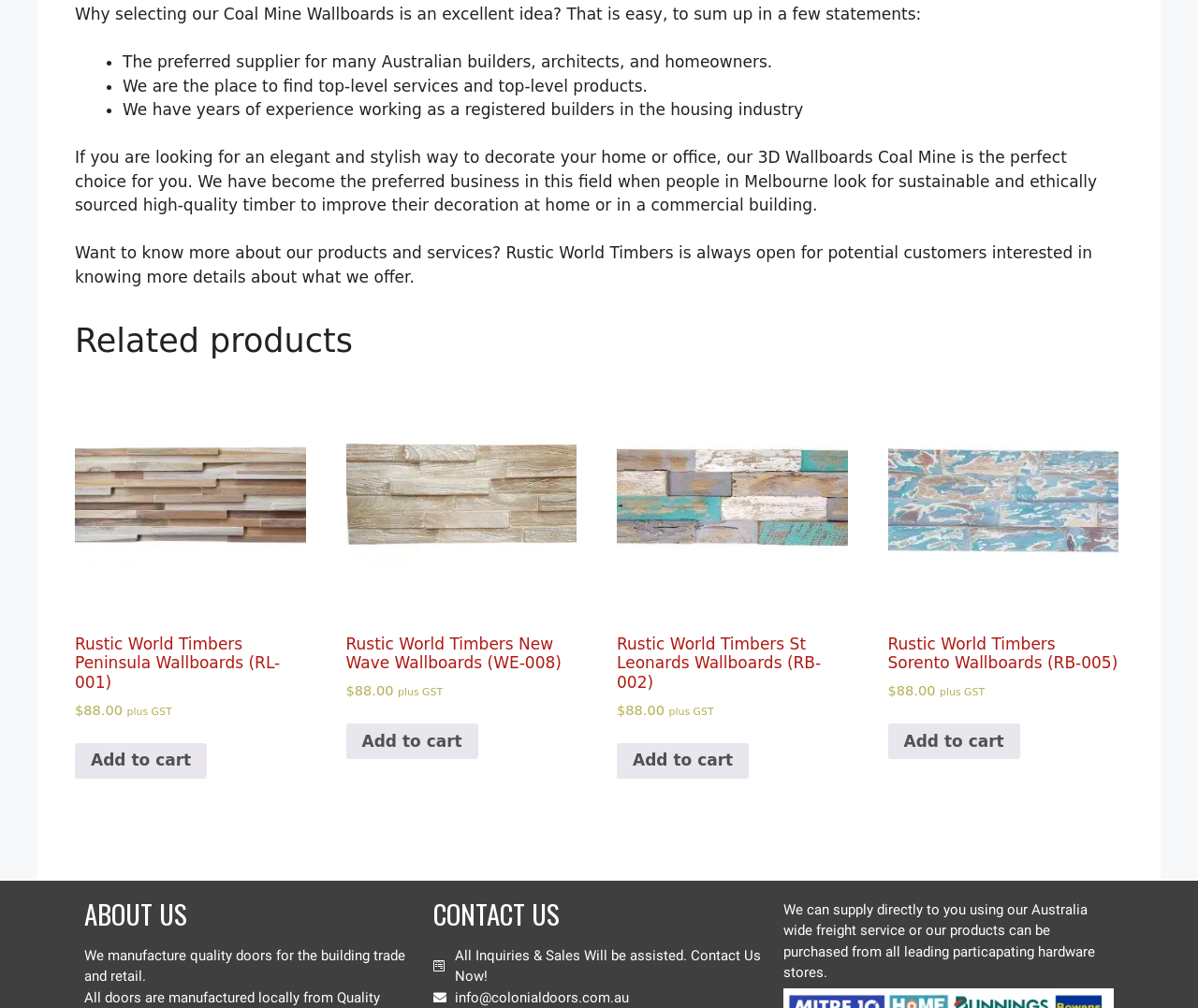Determine the bounding box coordinates of the section to be clicked to follow the instruction: "Add Rustic World Timbers Peninsula Wallboards to cart". The coordinates should be given as four float numbers between 0 and 1, formatted as [left, top, right, bottom].

[0.062, 0.737, 0.173, 0.772]